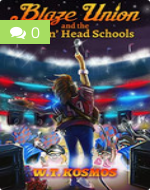What is the name of the central character in the image?
Provide a short answer using one word or a brief phrase based on the image.

Blaze Union